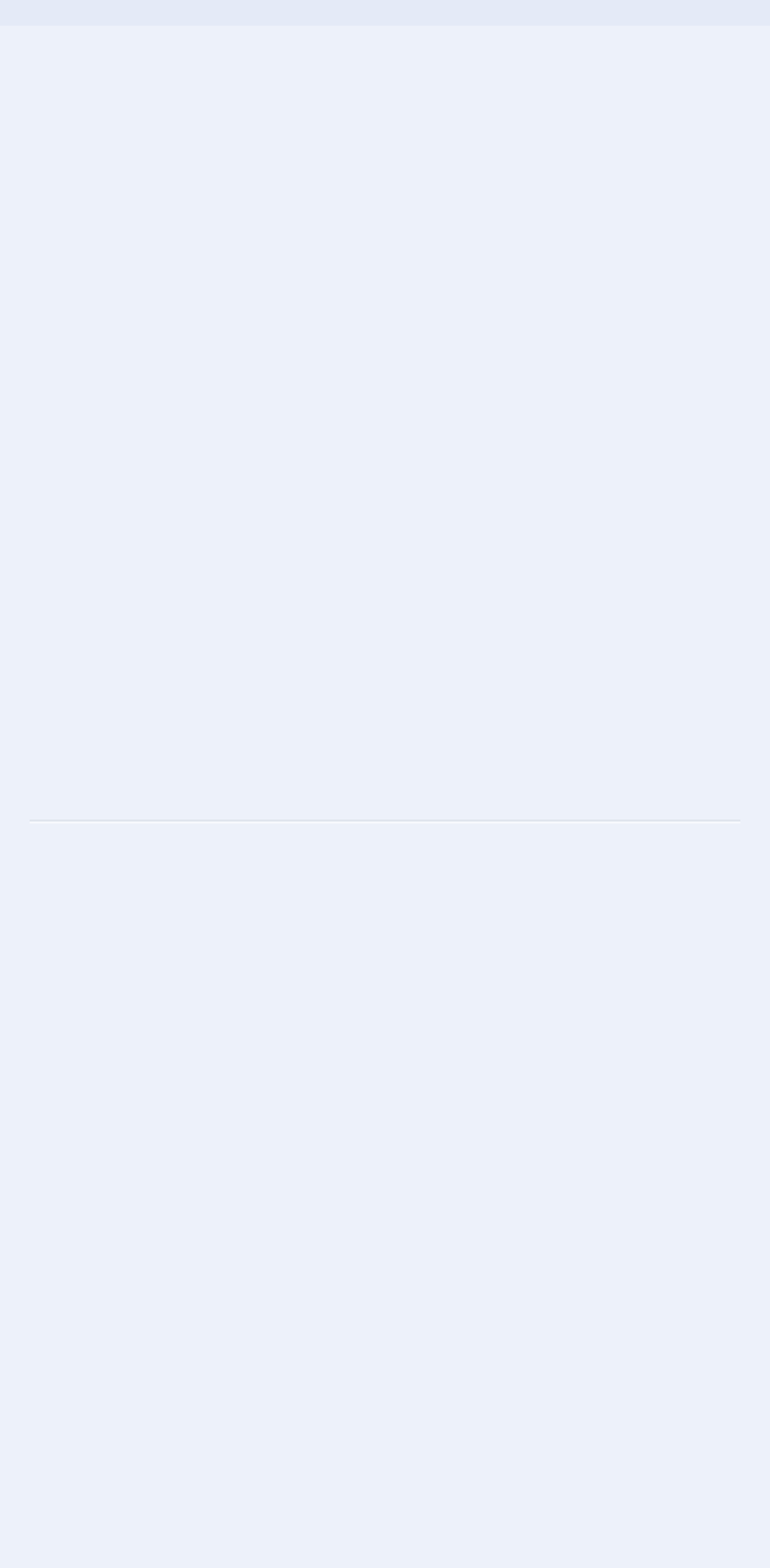Find the bounding box coordinates of the clickable area required to complete the following action: "View the 'Gallery'".

[0.038, 0.316, 0.174, 0.341]